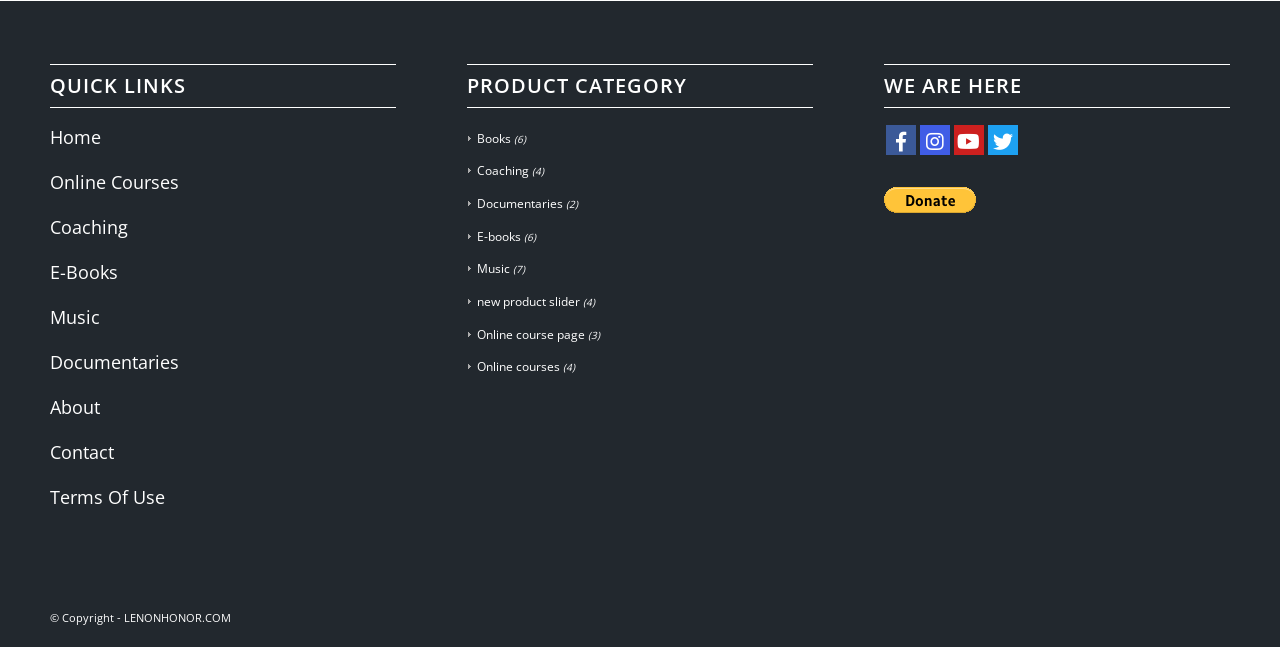Please find the bounding box coordinates of the element that needs to be clicked to perform the following instruction: "Click on Home". The bounding box coordinates should be four float numbers between 0 and 1, represented as [left, top, right, bottom].

[0.039, 0.193, 0.079, 0.23]